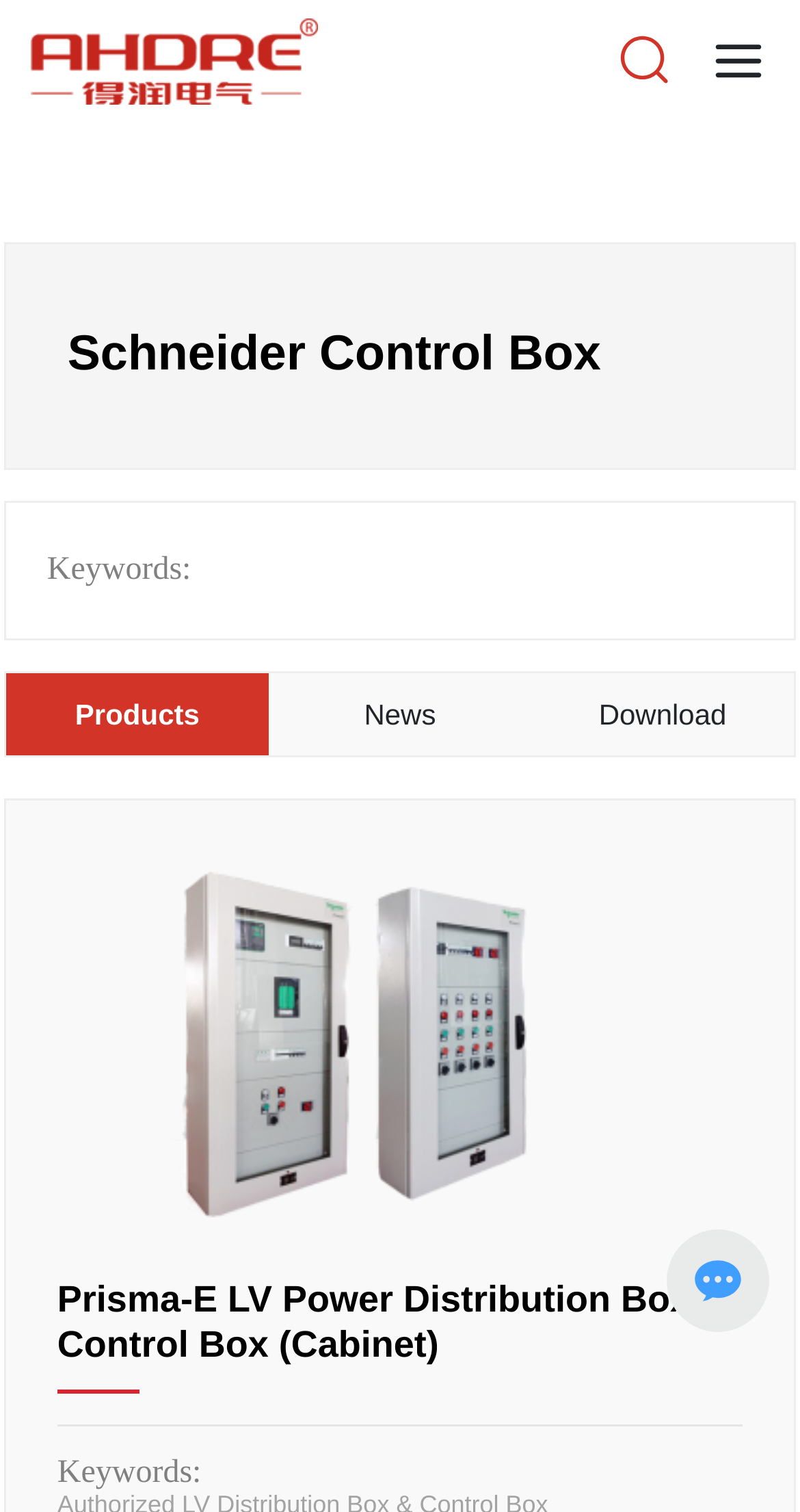Give a succinct answer to this question in a single word or phrase: 
How many links are there on the webpage?

4